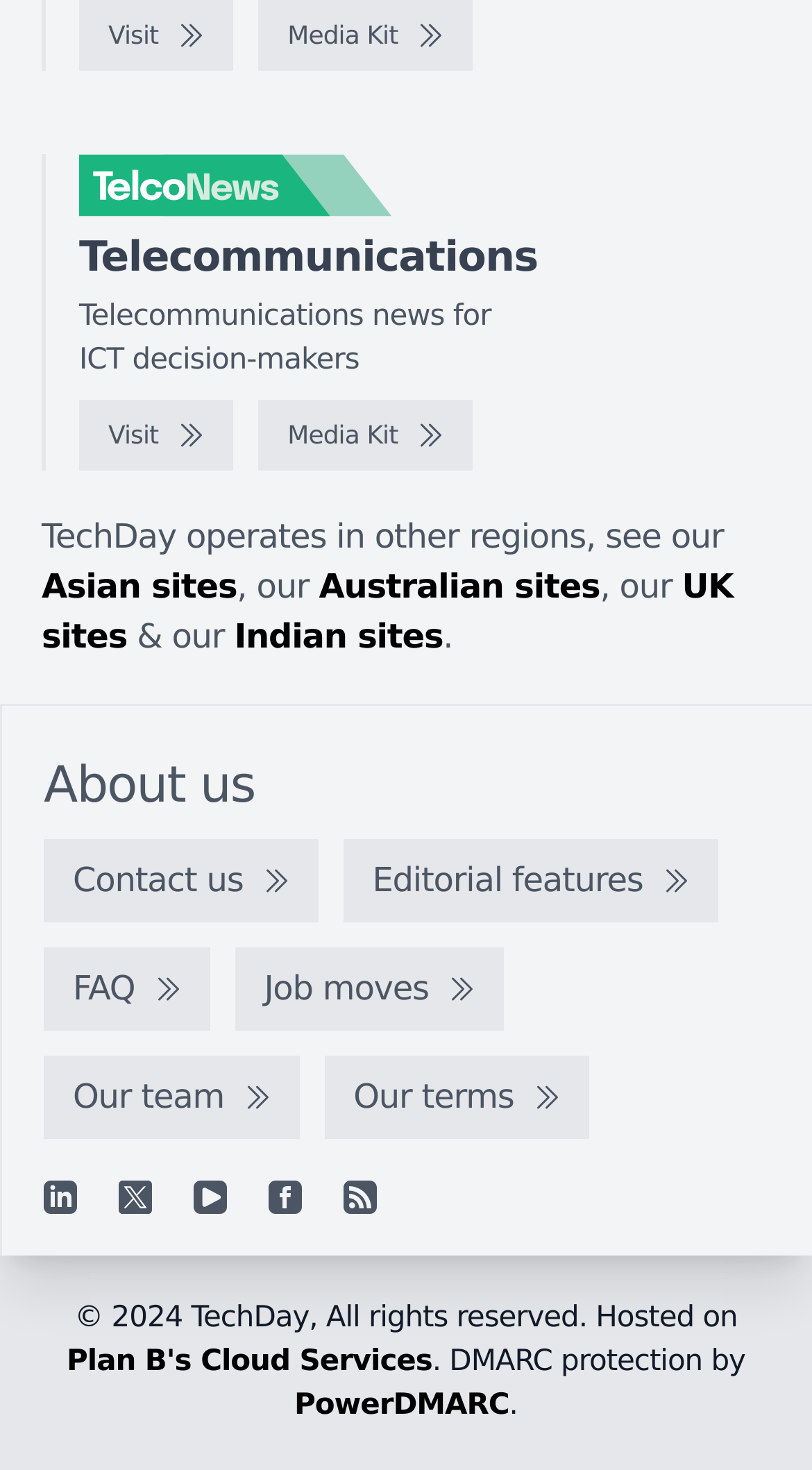Bounding box coordinates are specified in the format (top-left x, top-left y, bottom-right x, bottom-right y). All values are floating point numbers bounded between 0 and 1. Please provide the bounding box coordinate of the region this sentence describes: Asian sites

[0.051, 0.386, 0.292, 0.413]